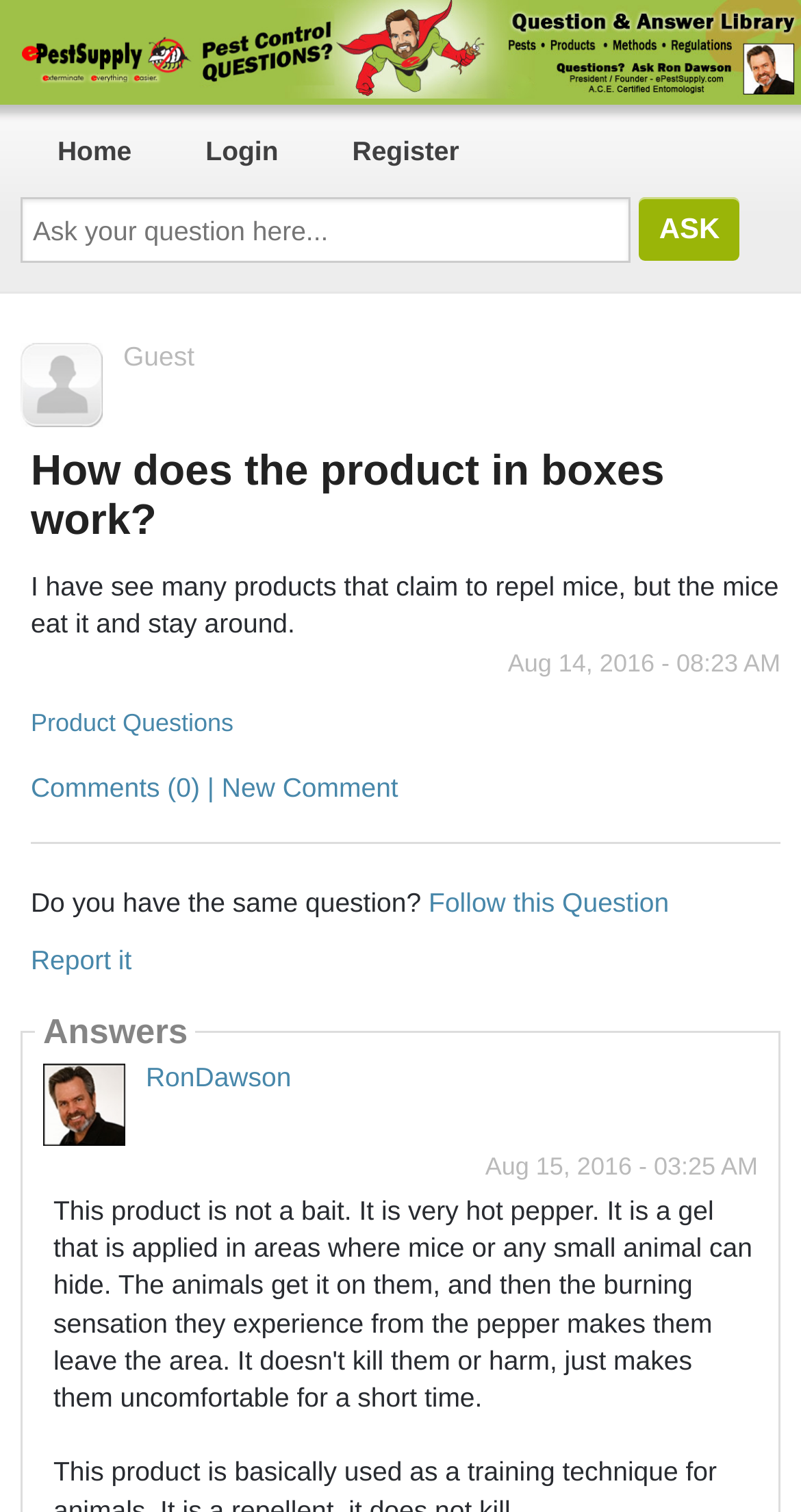Generate the title text from the webpage.

How does the product in boxes work?